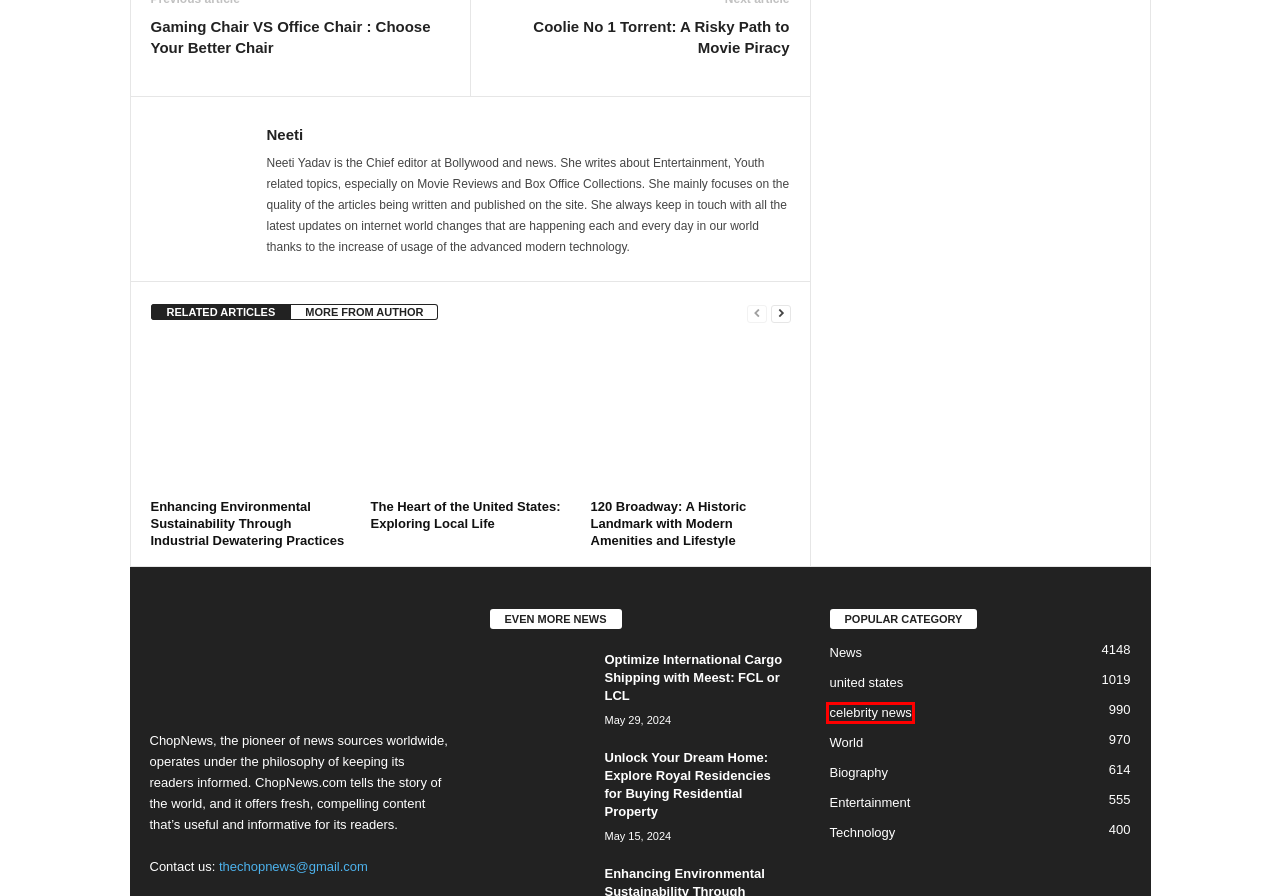Review the screenshot of a webpage containing a red bounding box around an element. Select the description that best matches the new webpage after clicking the highlighted element. The options are:
A. Optimize International Cargo Shipping with Meest: FCL or LCL - Chop News
B. celebrity news - Chop News
C. Coolie No 1 Torrent: A Risky Path to Movie Piracy - Chop News
D. 120 Broadway: A Historic Landmark with Modern Amenities and Lifestyle - Chop News
E. The Heart of the United States: Exploring Local Life - Chop News
F. Unlock Your Dream Home: Explore Royal Residencies for Buying Residential Property - Chop News
G. Biography - Chop News
H. Gaming Chair VS Office Chair : Choose Your Better Chair - Chop News

B